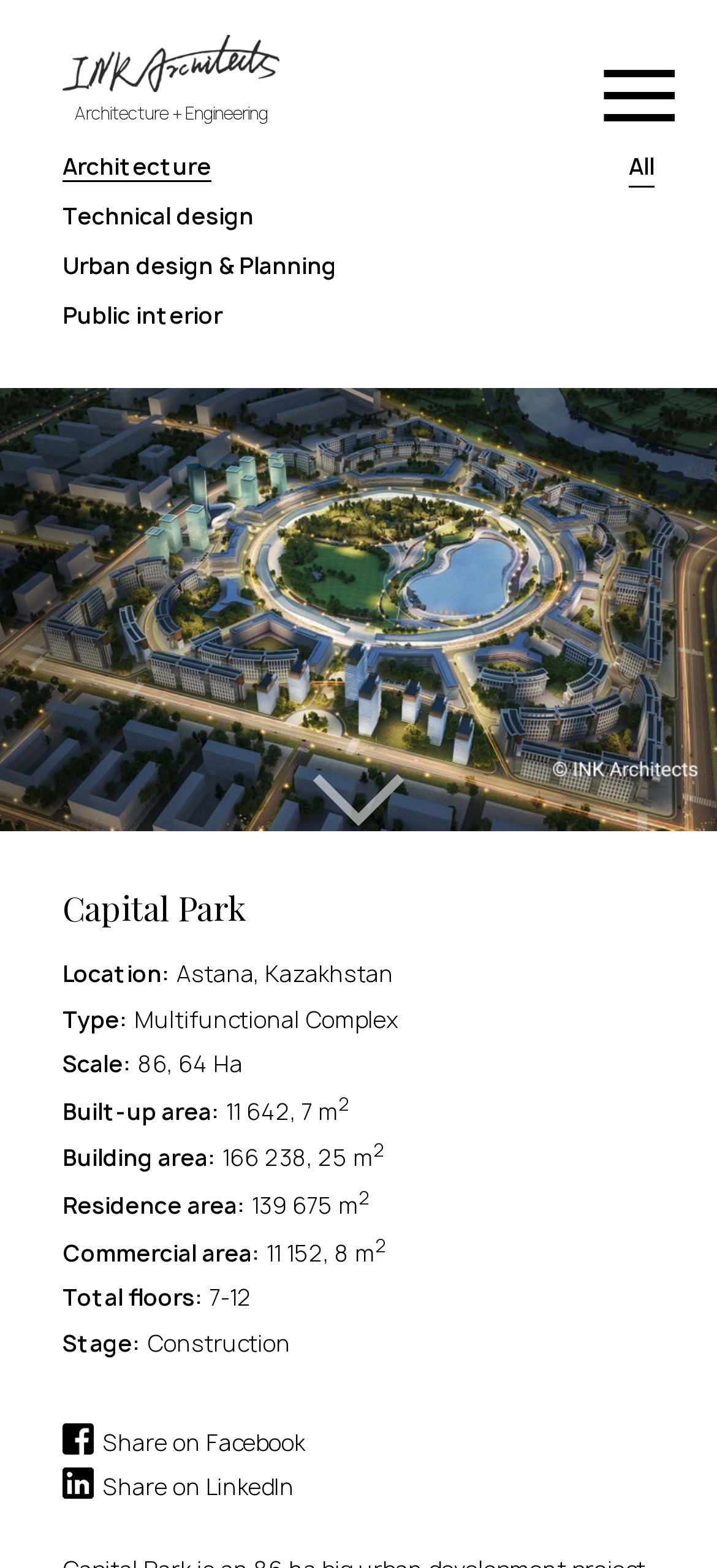Bounding box coordinates should be provided in the format (top-left x, top-left y, bottom-right x, bottom-right y) with all values between 0 and 1. Identify the bounding box for this UI element: Share on LinkedIn

[0.087, 0.936, 0.913, 0.956]